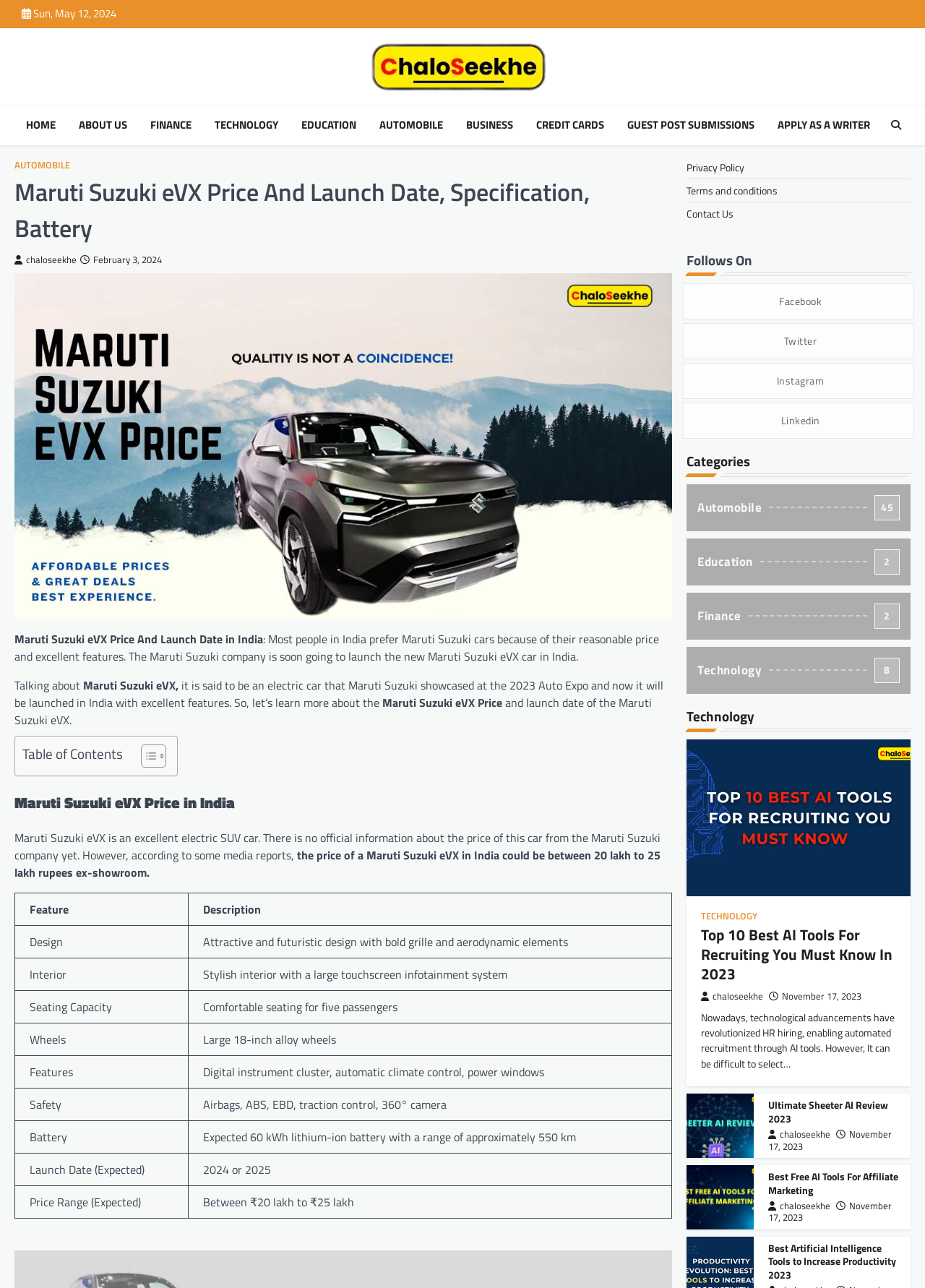Can you determine the bounding box coordinates of the area that needs to be clicked to fulfill the following instruction: "Click on Facebook"?

[0.738, 0.219, 0.988, 0.248]